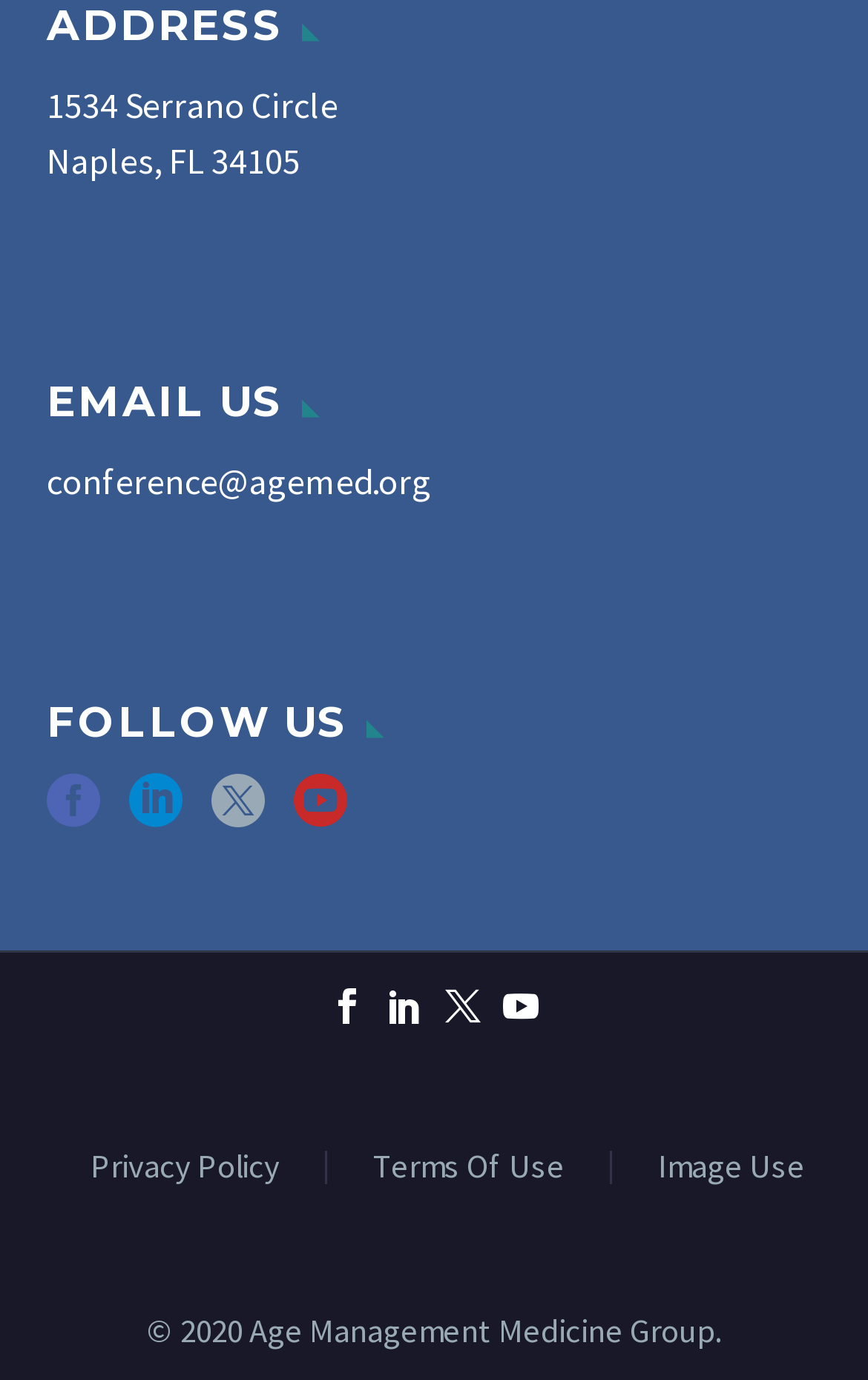What is the copyright year of Age Management Medicine Group?
Look at the screenshot and provide an in-depth answer.

The copyright year is located at the very bottom of the webpage, and it is written as '© 2020 Age Management Medicine Group'.